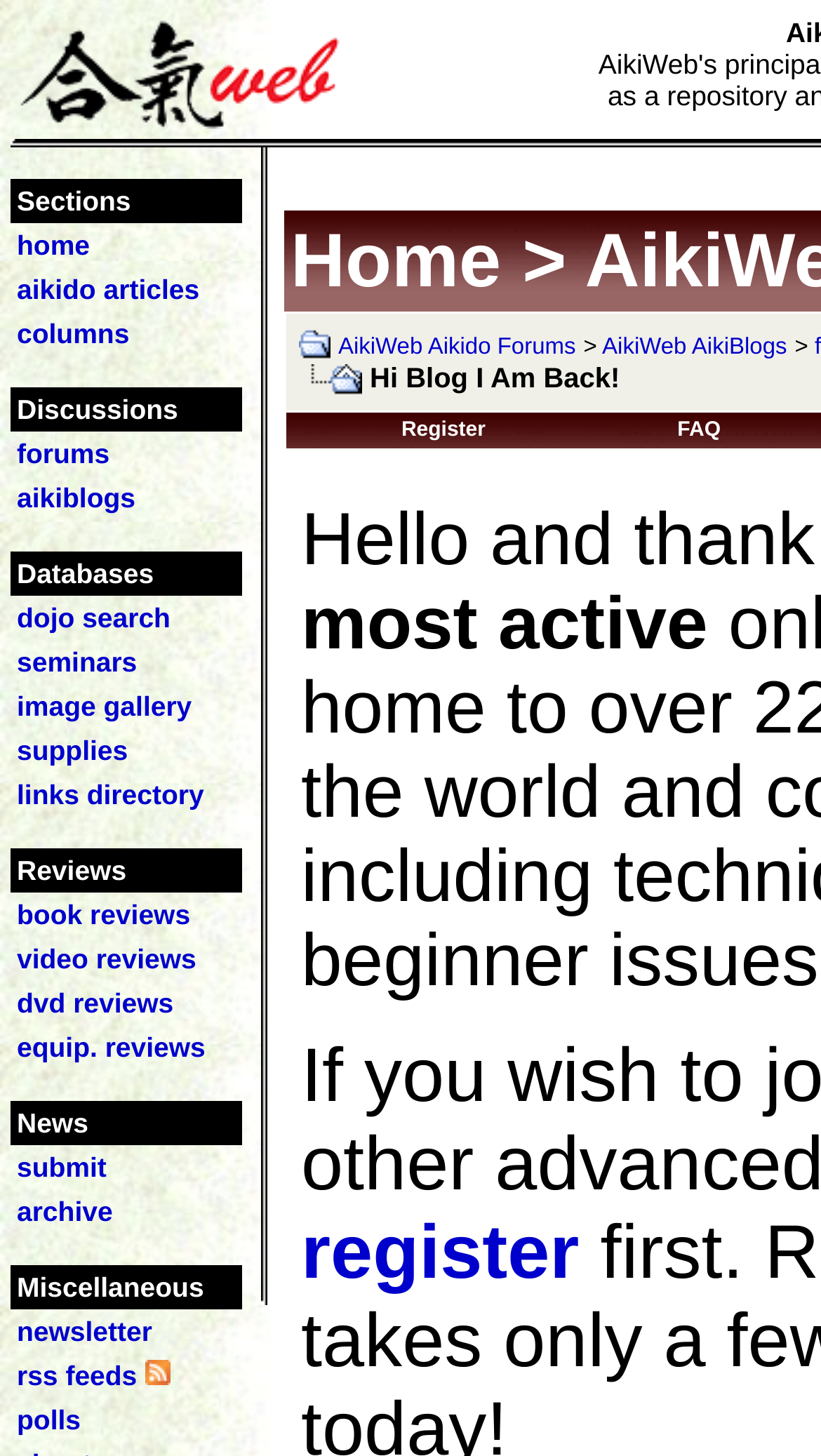Locate the bounding box coordinates of the clickable area needed to fulfill the instruction: "Subscribe to the newsletter".

[0.021, 0.904, 0.185, 0.925]